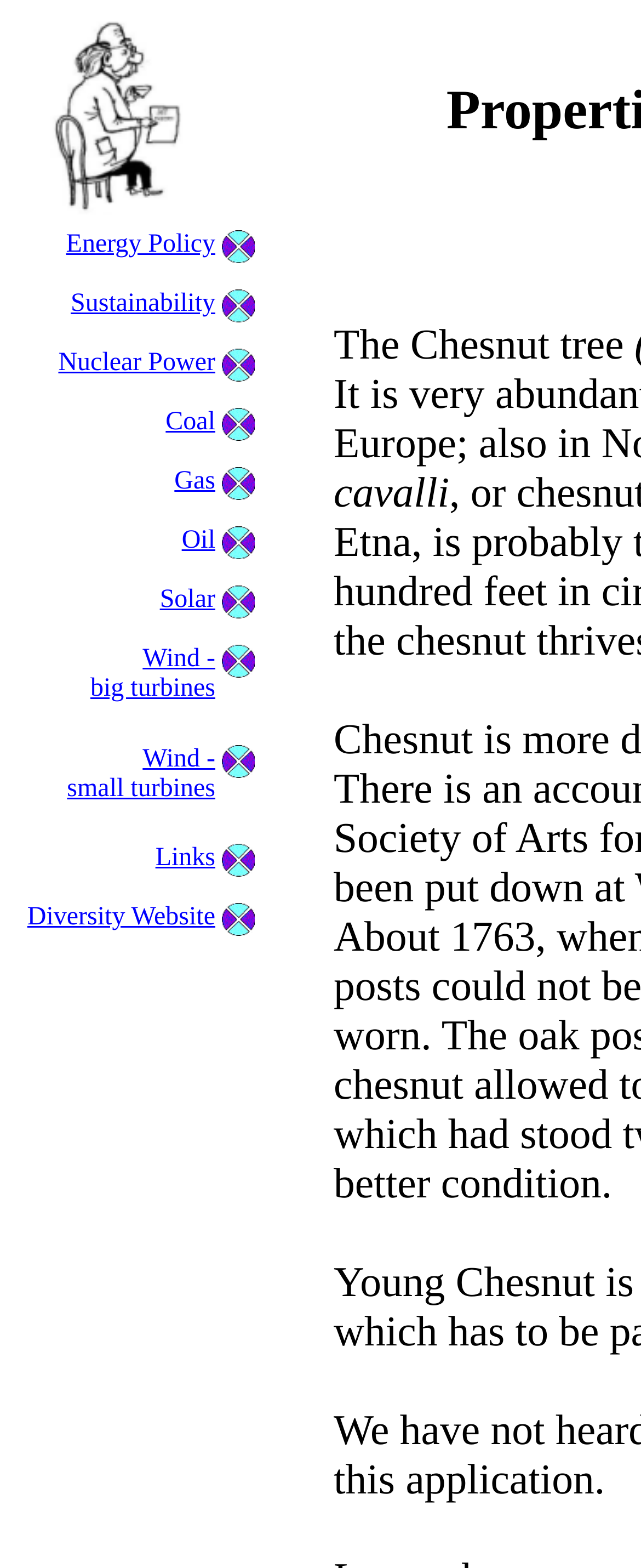Can you find the bounding box coordinates for the UI element given this description: "Wind - big turbines"? Provide the coordinates as four float numbers between 0 and 1: [left, top, right, bottom].

[0.141, 0.411, 0.336, 0.448]